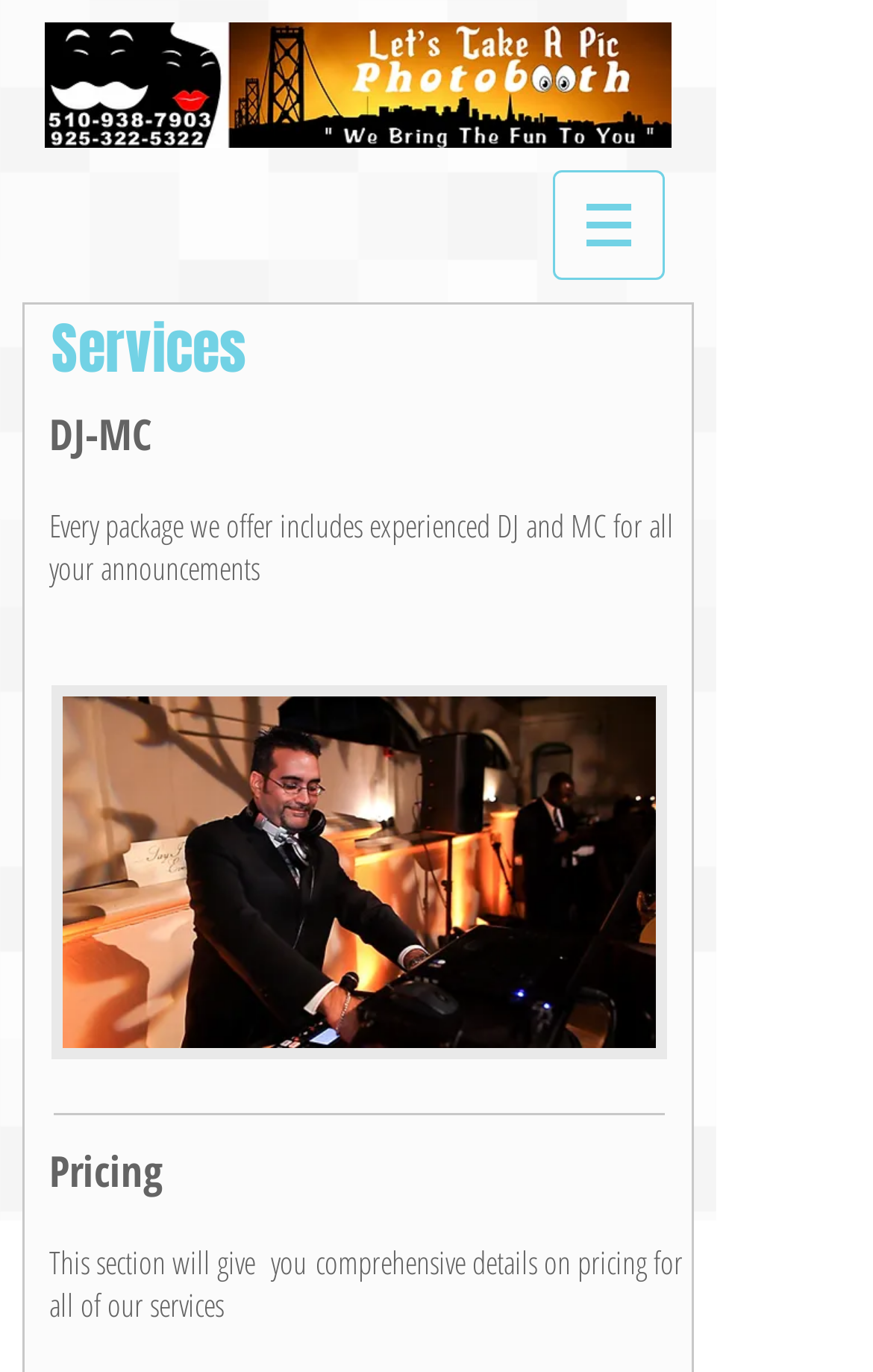Provide a short answer to the following question with just one word or phrase: What is the main service offered by this company?

DJ and MC